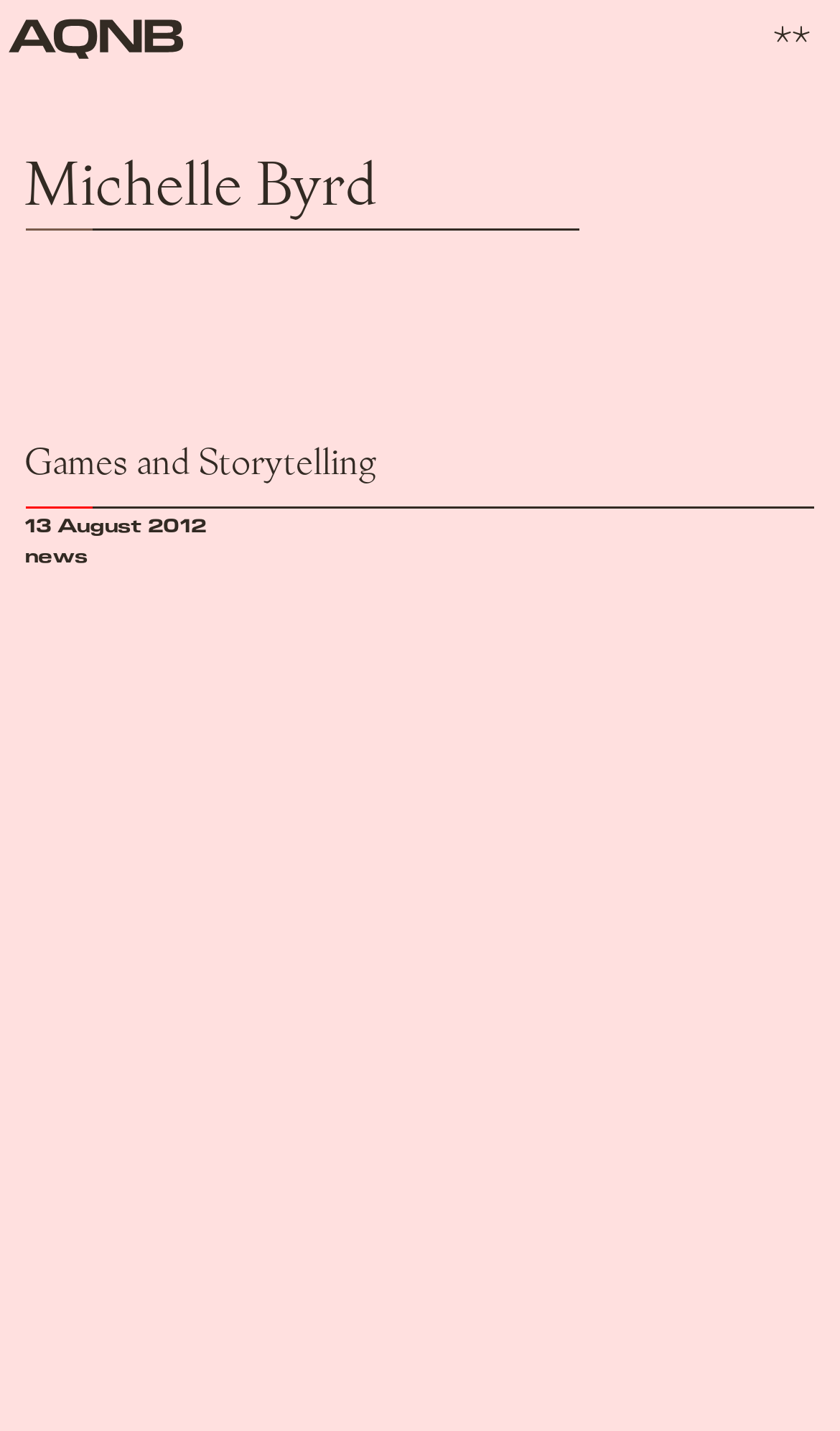What is the title of the latest article?
Using the visual information, answer the question in a single word or phrase.

Games and Storytelling